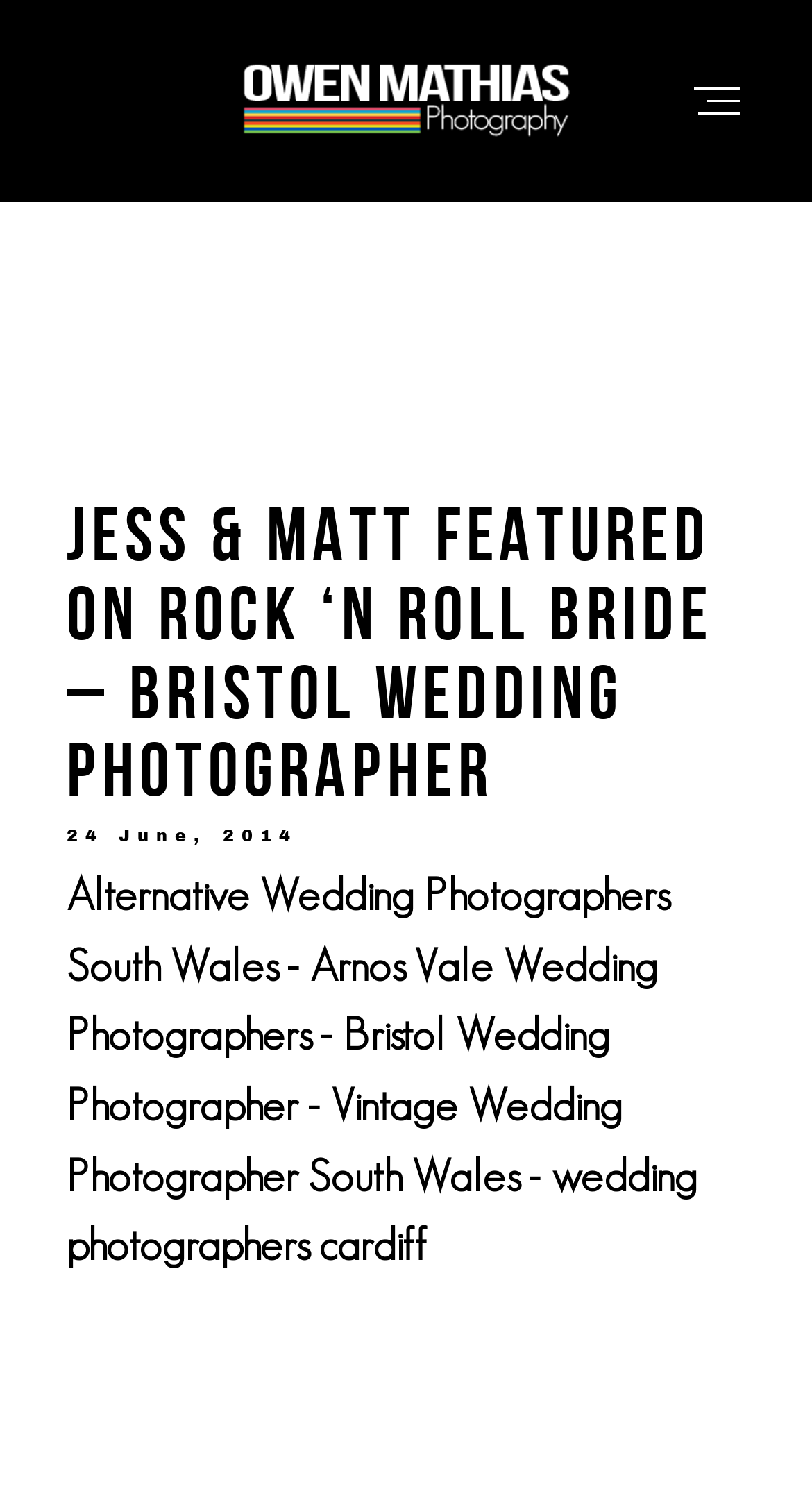Determine the bounding box for the UI element described here: "name="keywords" placeholder="Search"".

None